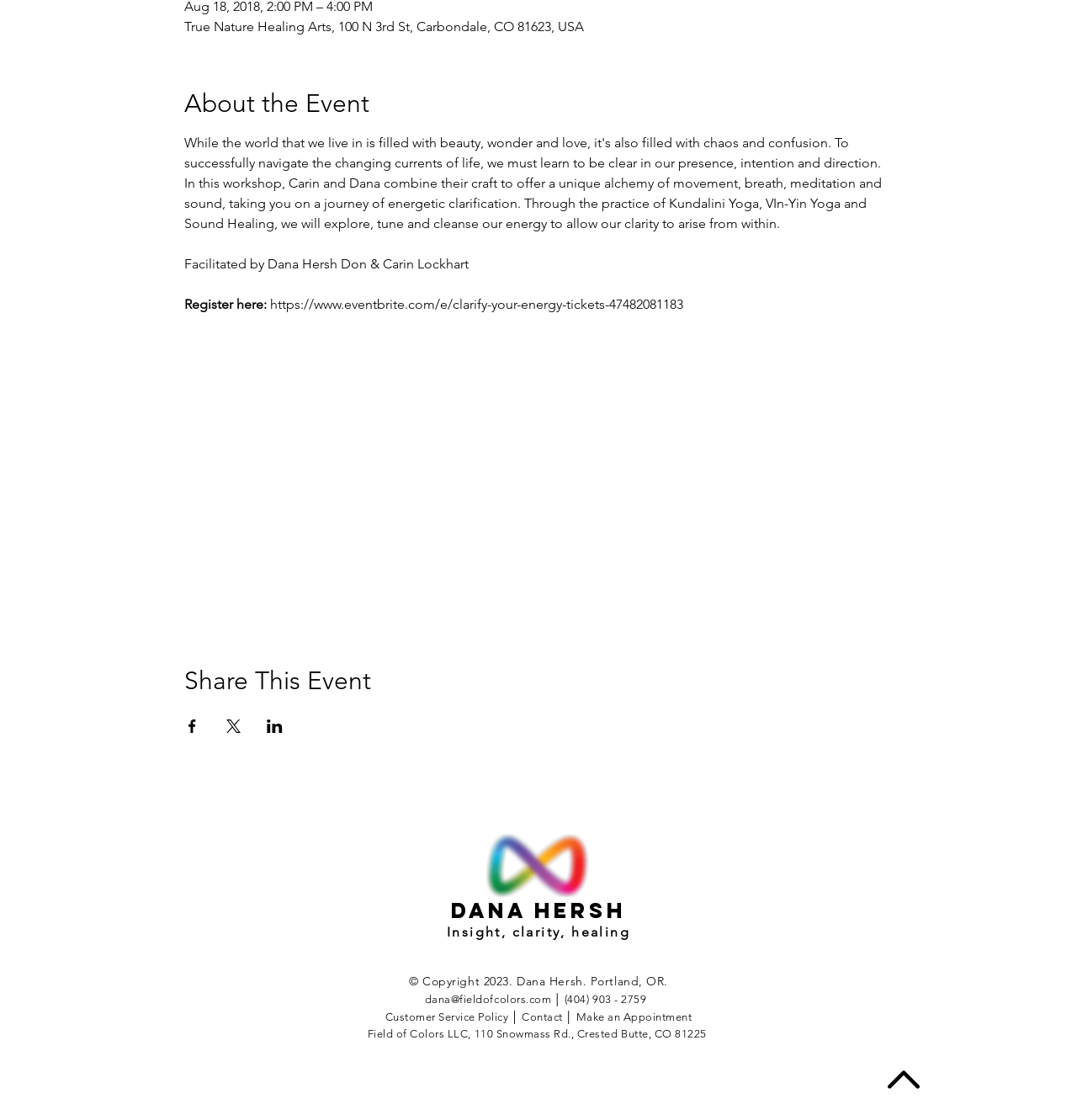How can I register for the event?
Please describe in detail the information shown in the image to answer the question.

I found the registration link by looking at the static text element that says 'Register here:', which is followed by the URL of the Eventbrite page.